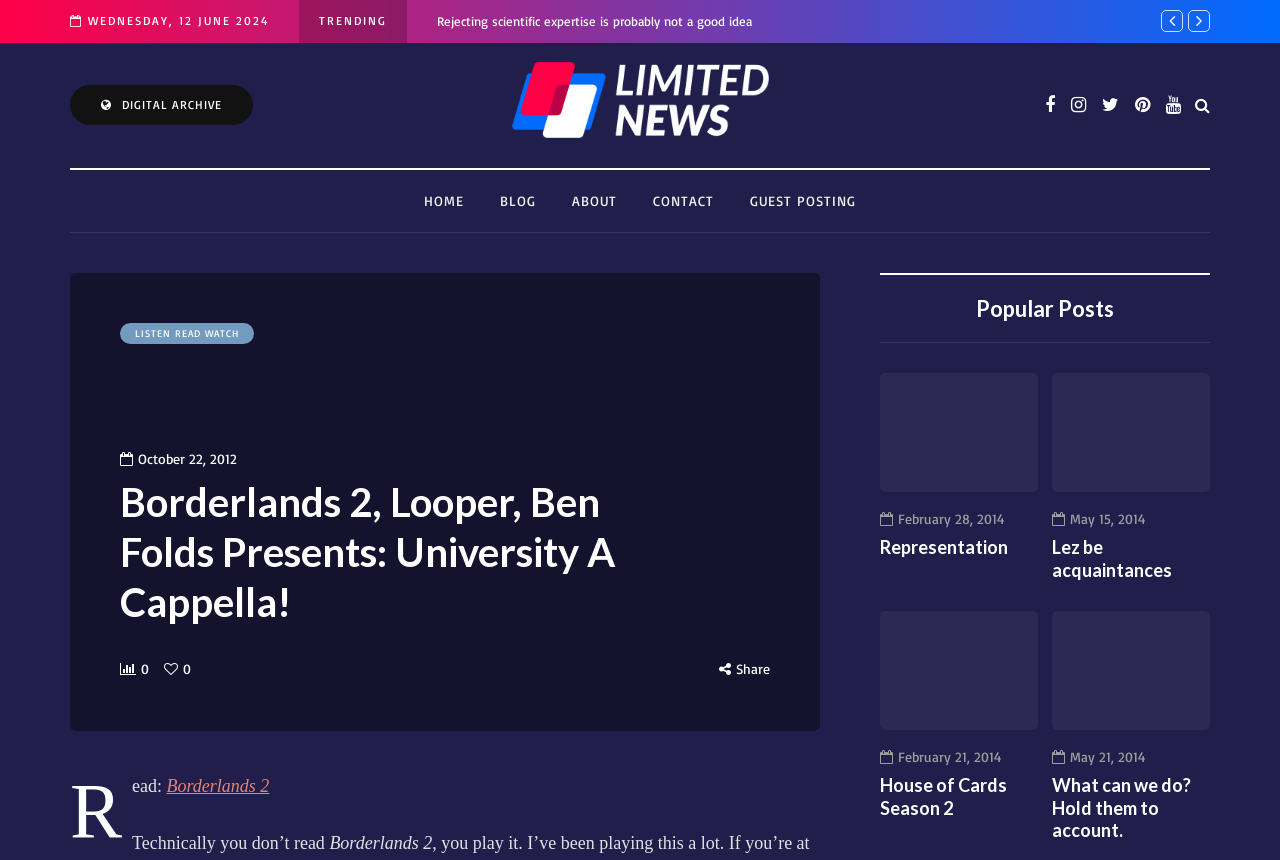Please locate the bounding box coordinates for the element that should be clicked to achieve the following instruction: "Visit the 'ABOUT' page". Ensure the coordinates are given as four float numbers between 0 and 1, i.e., [left, top, right, bottom].

[0.433, 0.221, 0.496, 0.246]